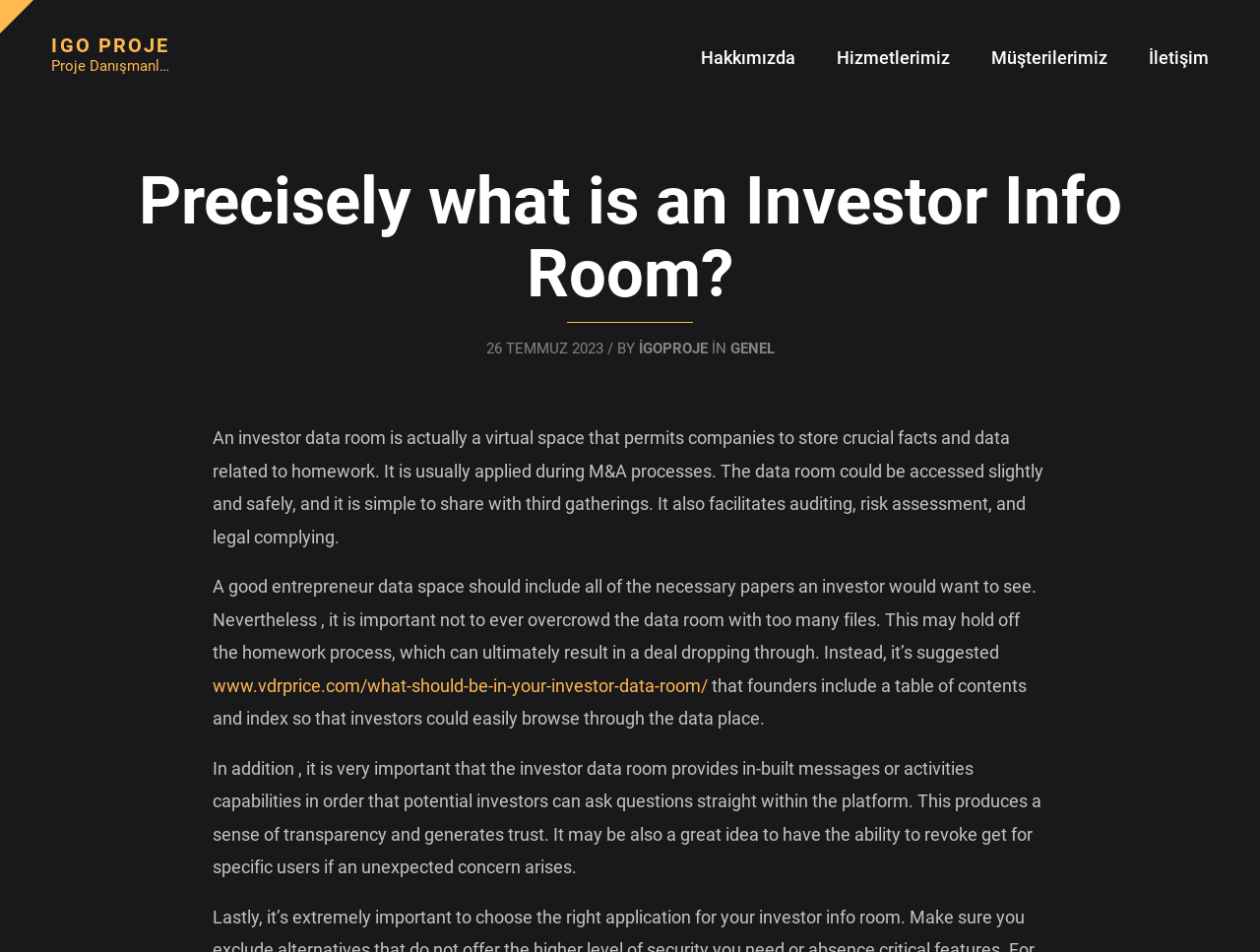What feature should an investor data room have?
Provide an in-depth and detailed explanation in response to the question.

It is very important that the investor data room provides in-built messages or activities capabilities in order that potential investors can ask questions straight within the platform, which produces a sense of transparency and generates trust.